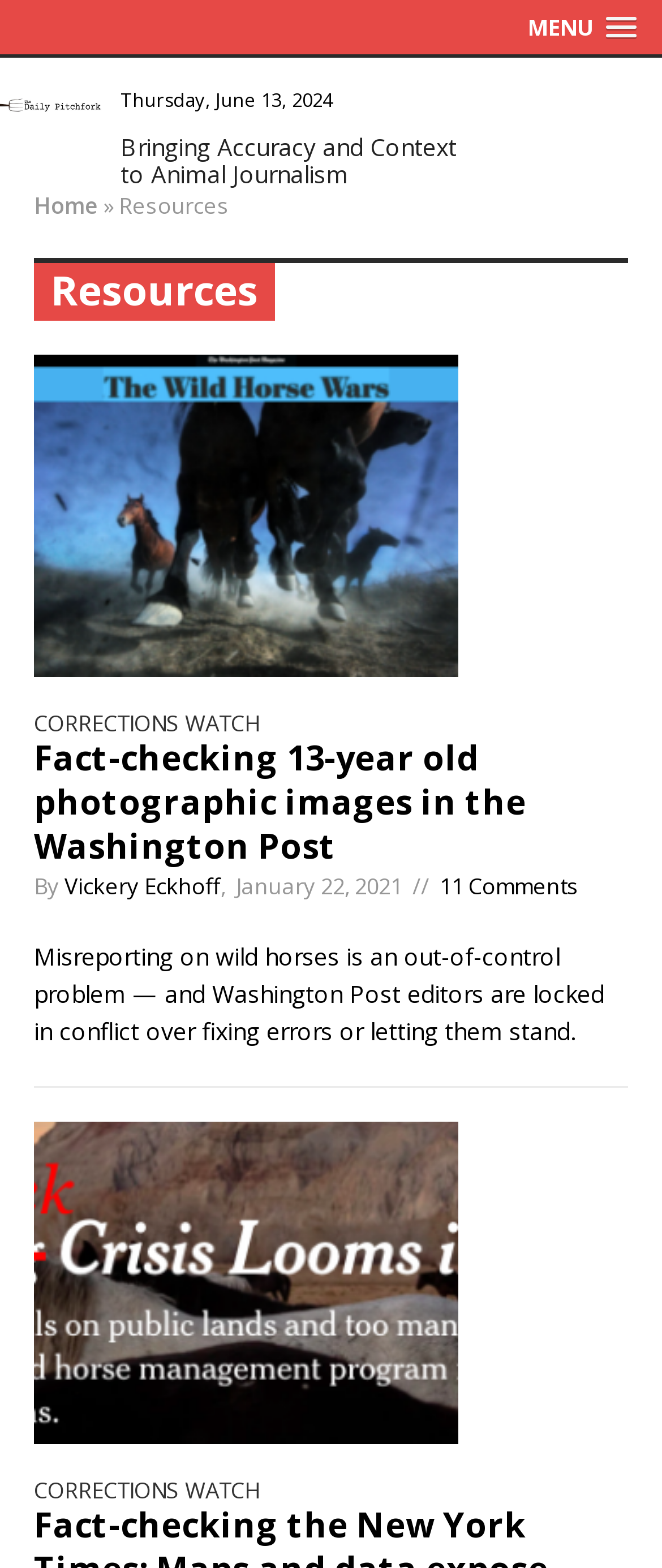Return the bounding box coordinates of the UI element that corresponds to this description: "MENU". The coordinates must be given as four float numbers in the range of 0 and 1, [left, top, right, bottom].

[0.772, 0.0, 0.987, 0.035]